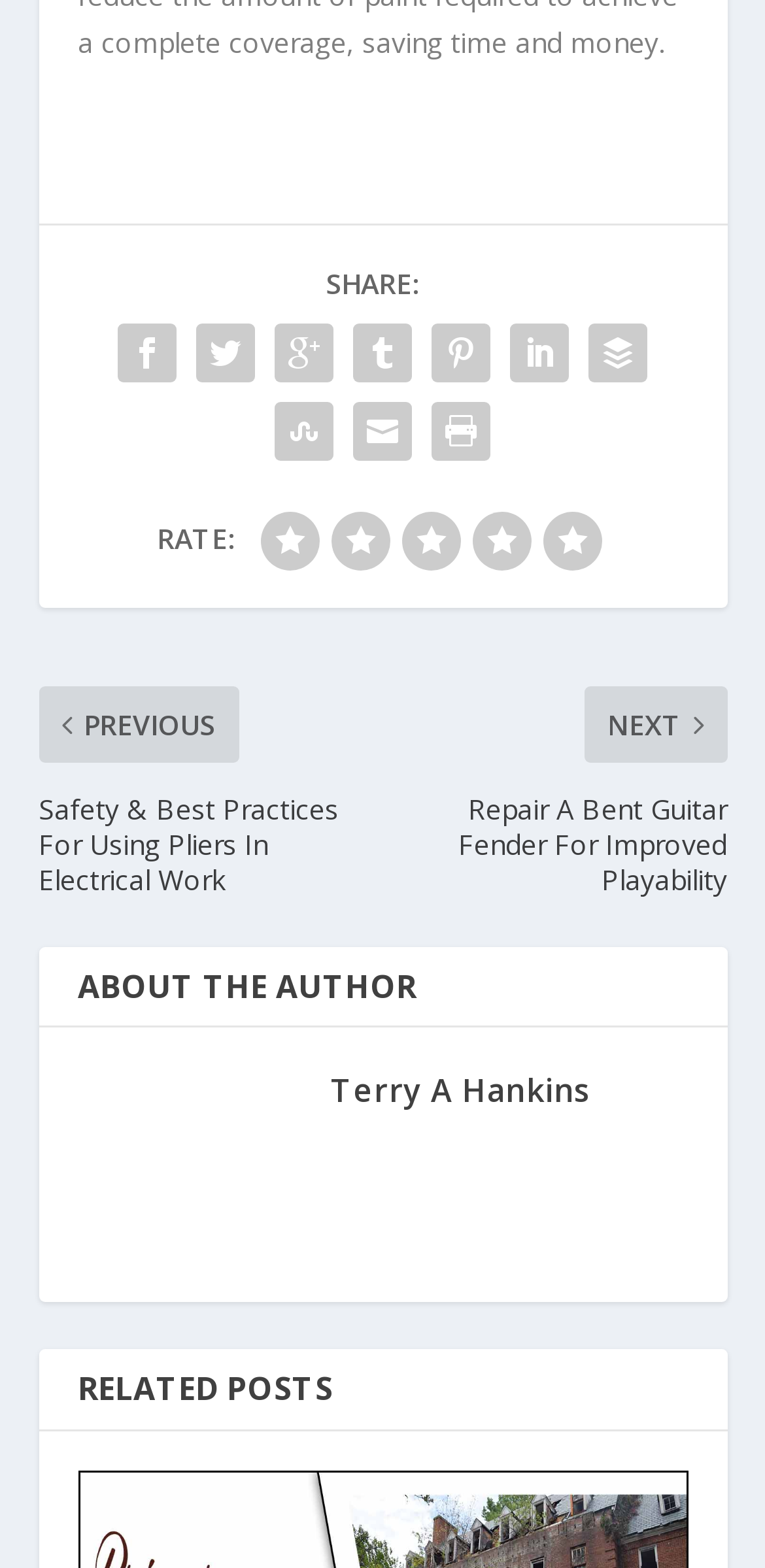Locate the bounding box coordinates of the UI element described by: "Terry A Hankins". The bounding box coordinates should consist of four float numbers between 0 and 1, i.e., [left, top, right, bottom].

[0.433, 0.682, 0.772, 0.71]